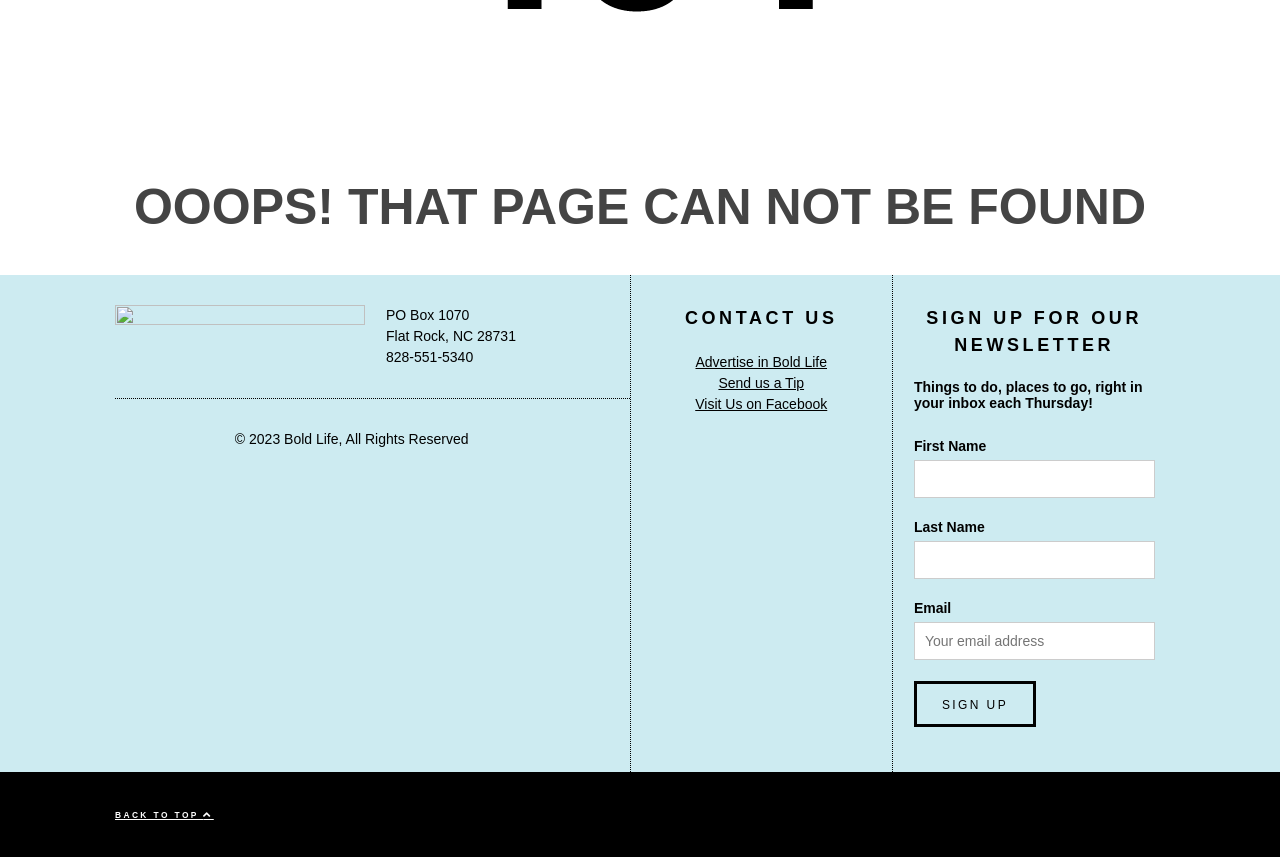Find the coordinates for the bounding box of the element with this description: "parent_node: Last Name name="LNAME"".

[0.714, 0.631, 0.902, 0.676]